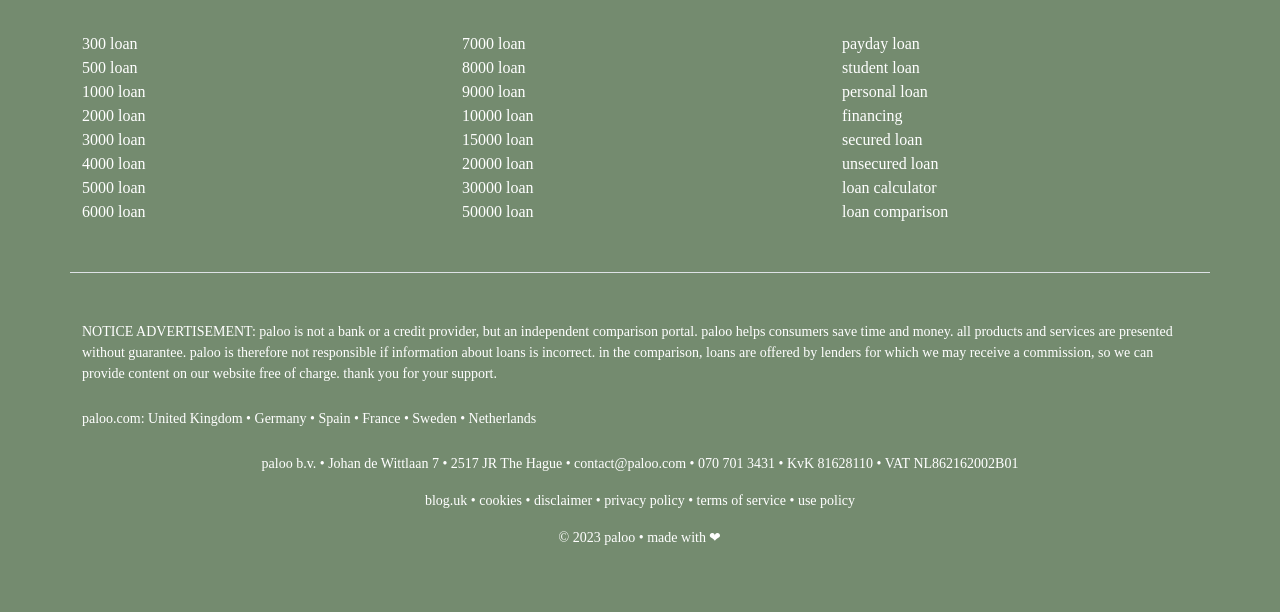Give a one-word or short phrase answer to the question: 
How many countries are listed on the webpage?

6